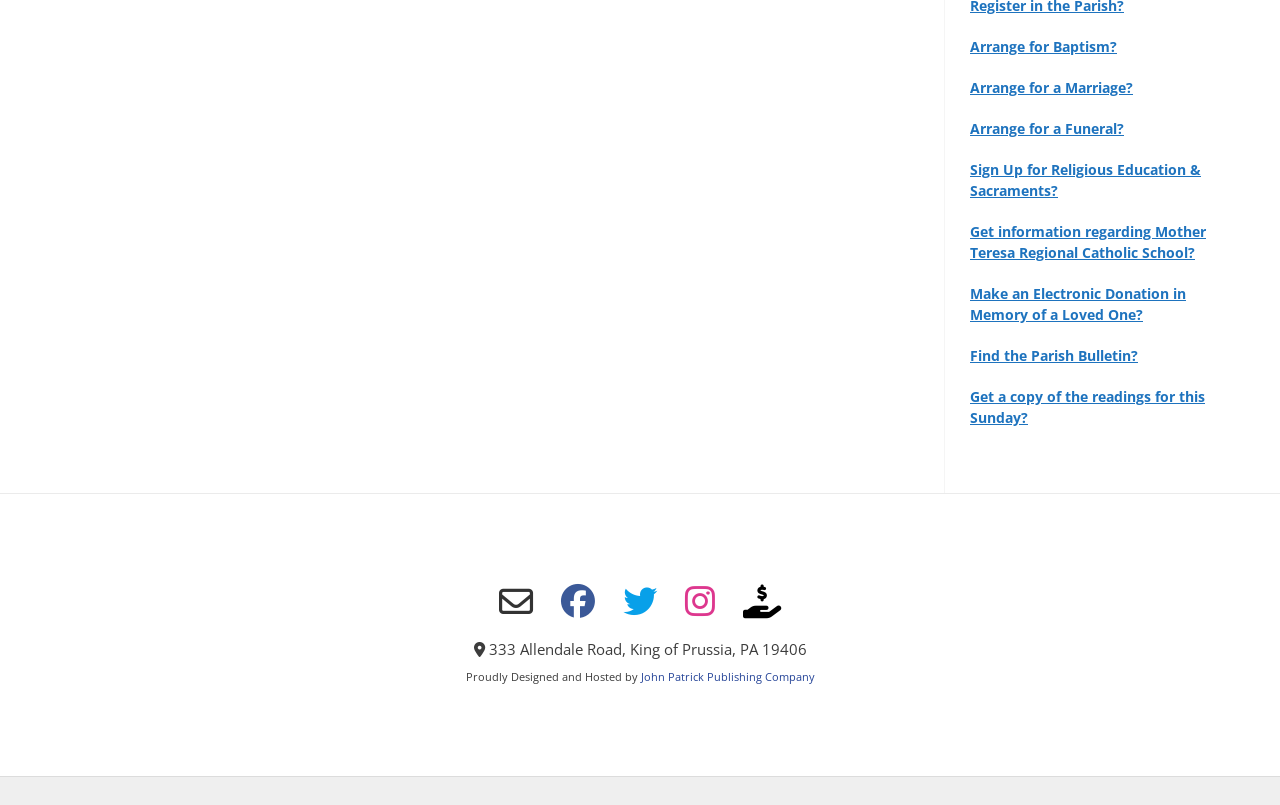Could you locate the bounding box coordinates for the section that should be clicked to accomplish this task: "Visit John Patrick Publishing Company".

[0.5, 0.831, 0.636, 0.85]